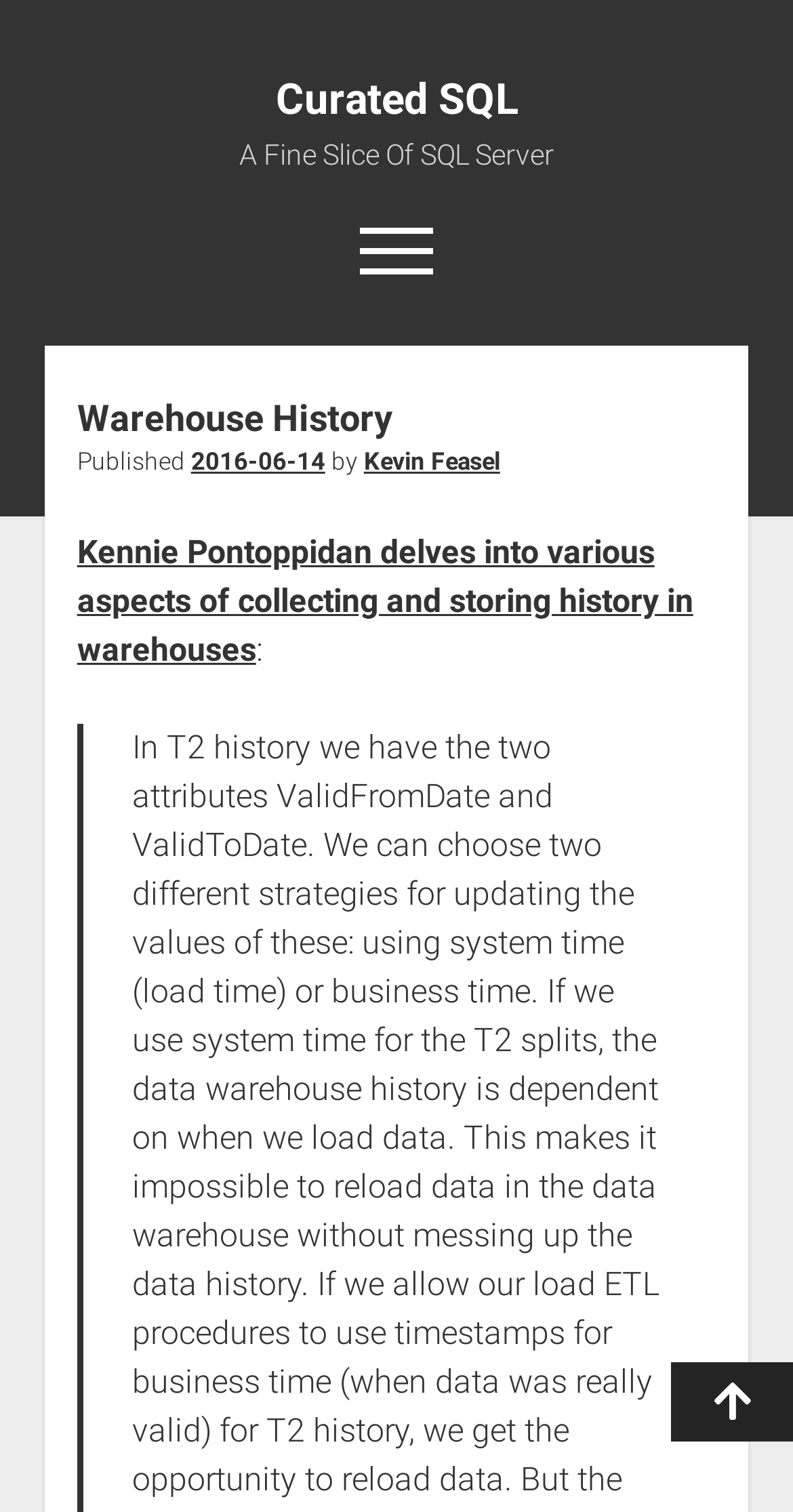Review the image closely and give a comprehensive answer to the question: What is the name of the website or section?

The name of the website or section is mentioned in the heading, where it says 'Warehouse History'.